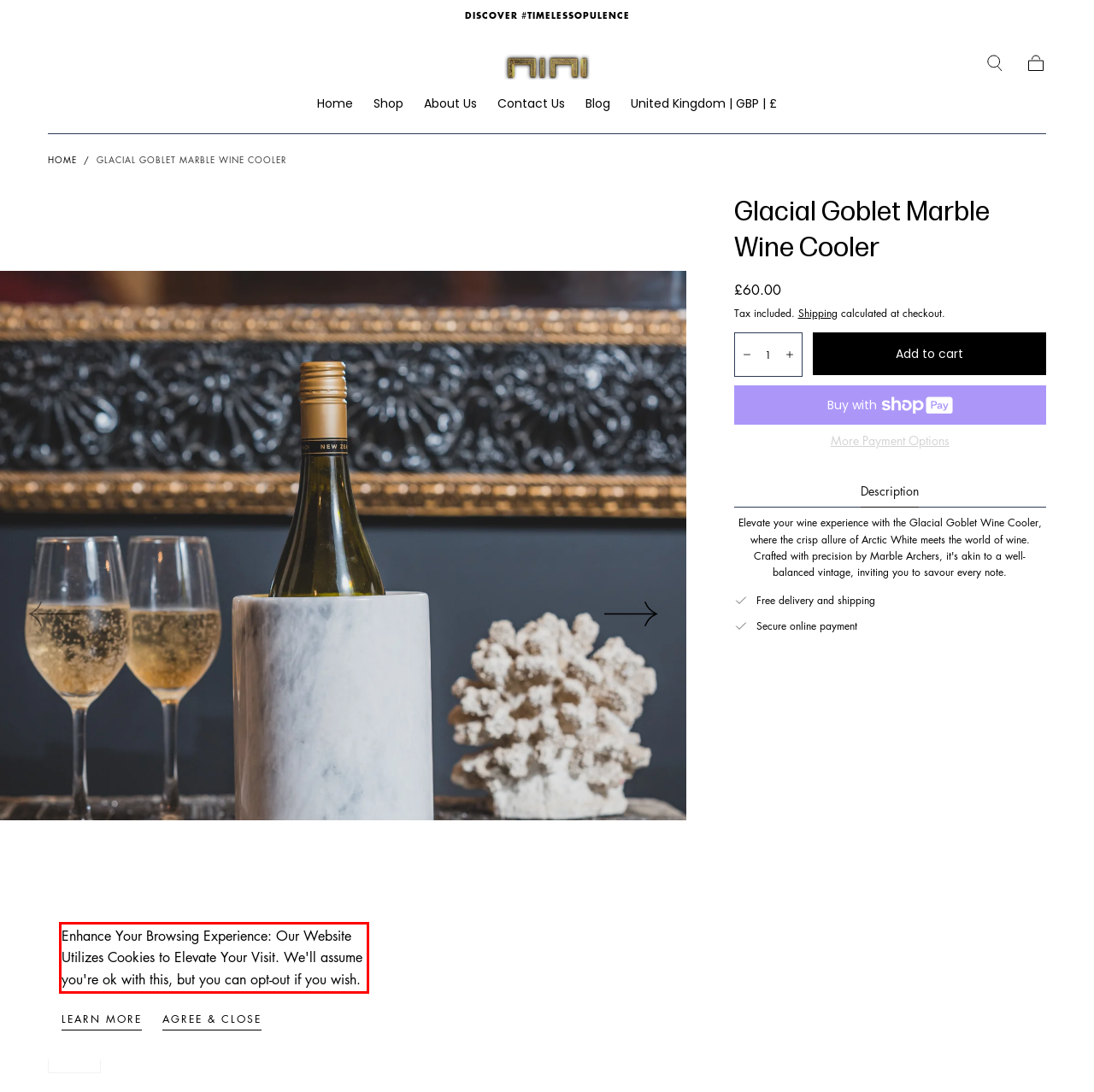Examine the screenshot of the webpage, locate the red bounding box, and generate the text contained within it.

Enhance Your Browsing Experience: Our Website Utilizes Cookies to Elevate Your Visit. We'll assume you're ok with this, but you can opt-out if you wish.